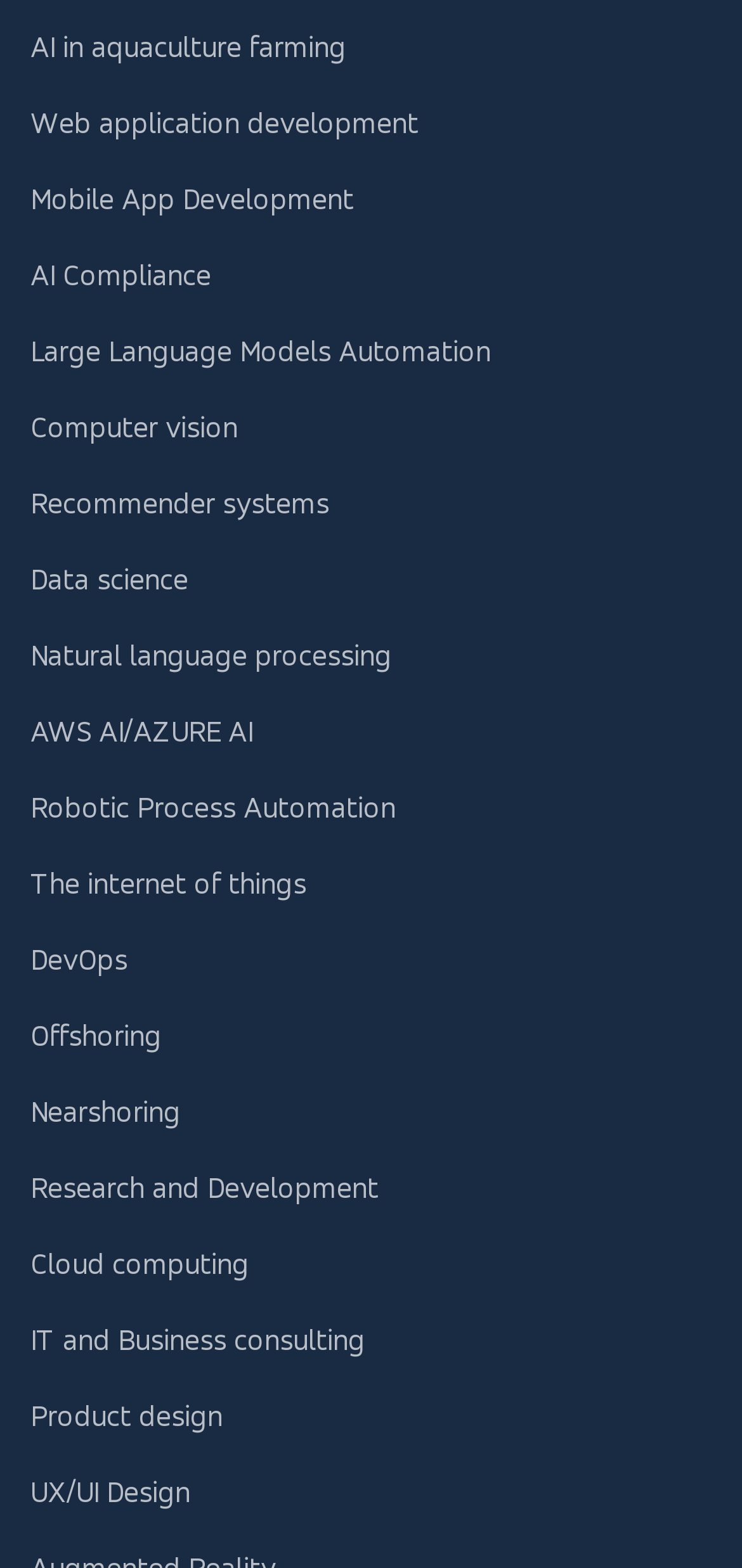Kindly determine the bounding box coordinates for the area that needs to be clicked to execute this instruction: "Learn about Web application development".

[0.041, 0.067, 0.564, 0.09]